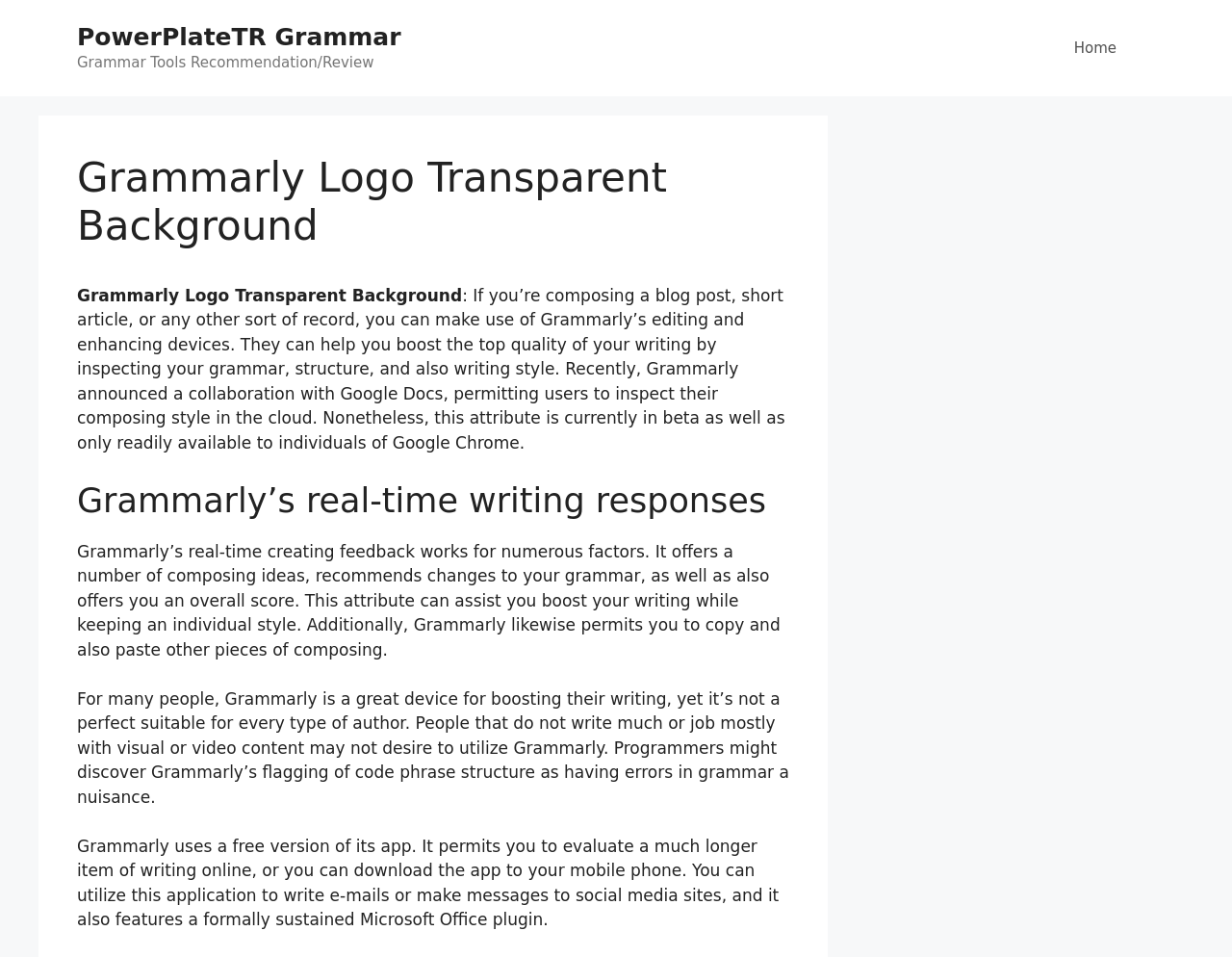Extract the bounding box coordinates for the described element: "PowerPlateTR Grammar". The coordinates should be represented as four float numbers between 0 and 1: [left, top, right, bottom].

[0.062, 0.024, 0.325, 0.053]